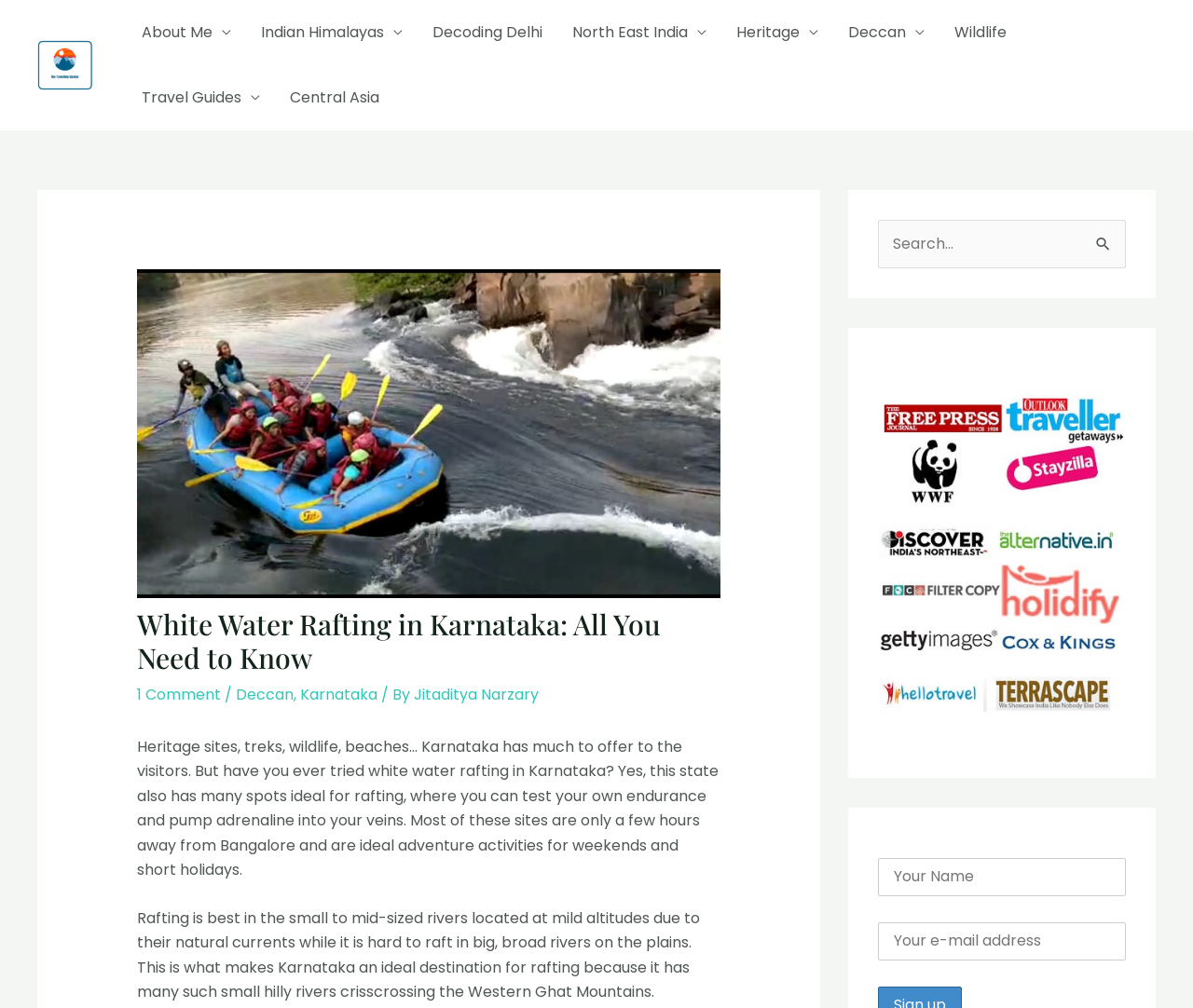What is the benefit of trying white water rafting?
Please give a detailed answer to the question using the information shown in the image.

According to the webpage, trying white water rafting allows individuals to test their own endurance and pump adrenaline into their veins, making it an exciting adventure activity.